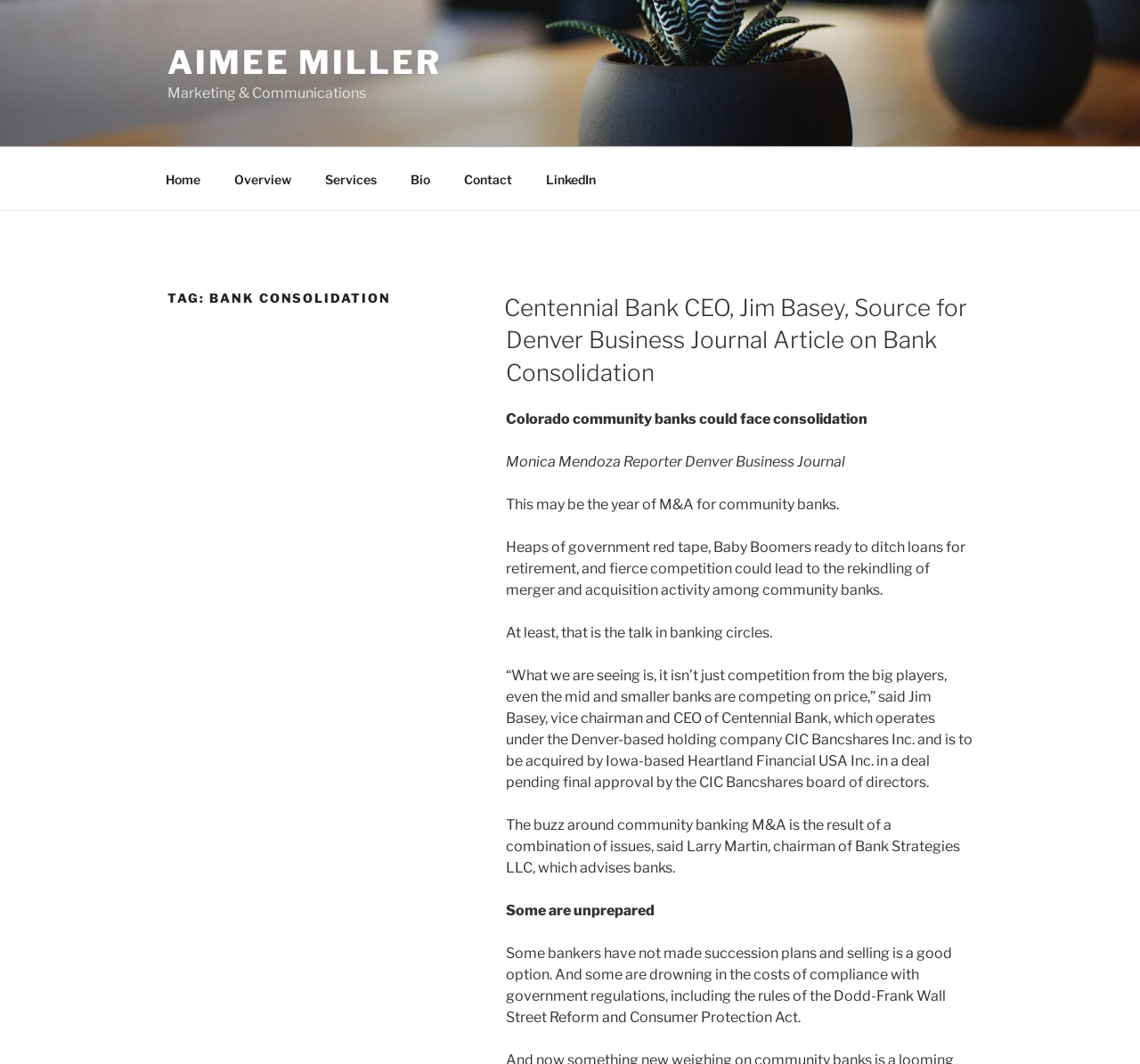Who is the CEO of Centennial Bank?
Refer to the image and give a detailed response to the question.

In the article, it is mentioned that 'Centennial Bank CEO, Jim Basey, Source for Denver Business Journal Article on Bank Consolidation', which indicates that Jim Basey is the CEO of Centennial Bank.